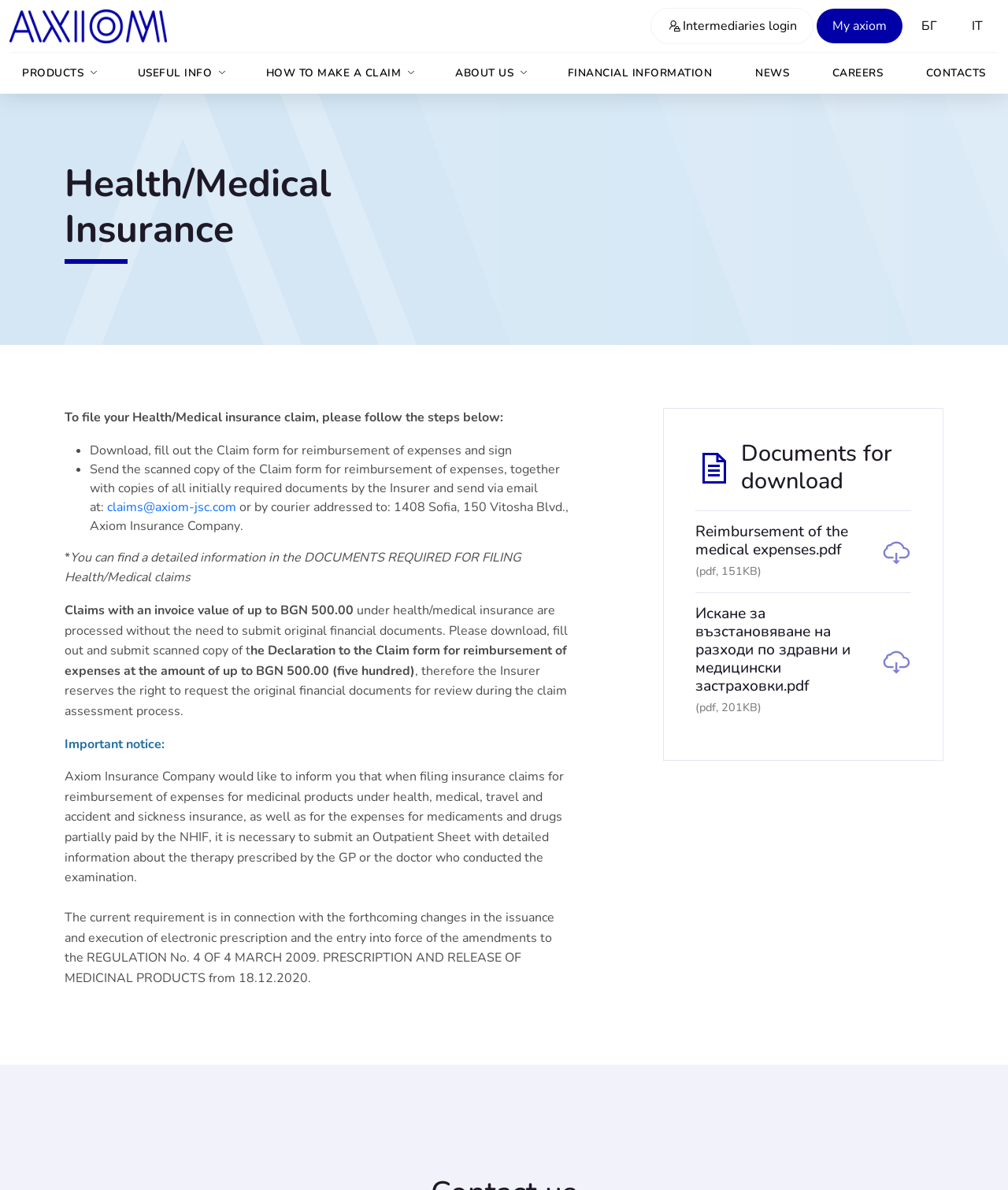Determine the bounding box coordinates of the clickable region to execute the instruction: "Click on 'HOW TO MAKE A CLAIM'". The coordinates should be four float numbers between 0 and 1, denoted as [left, top, right, bottom].

[0.251, 0.044, 0.421, 0.079]